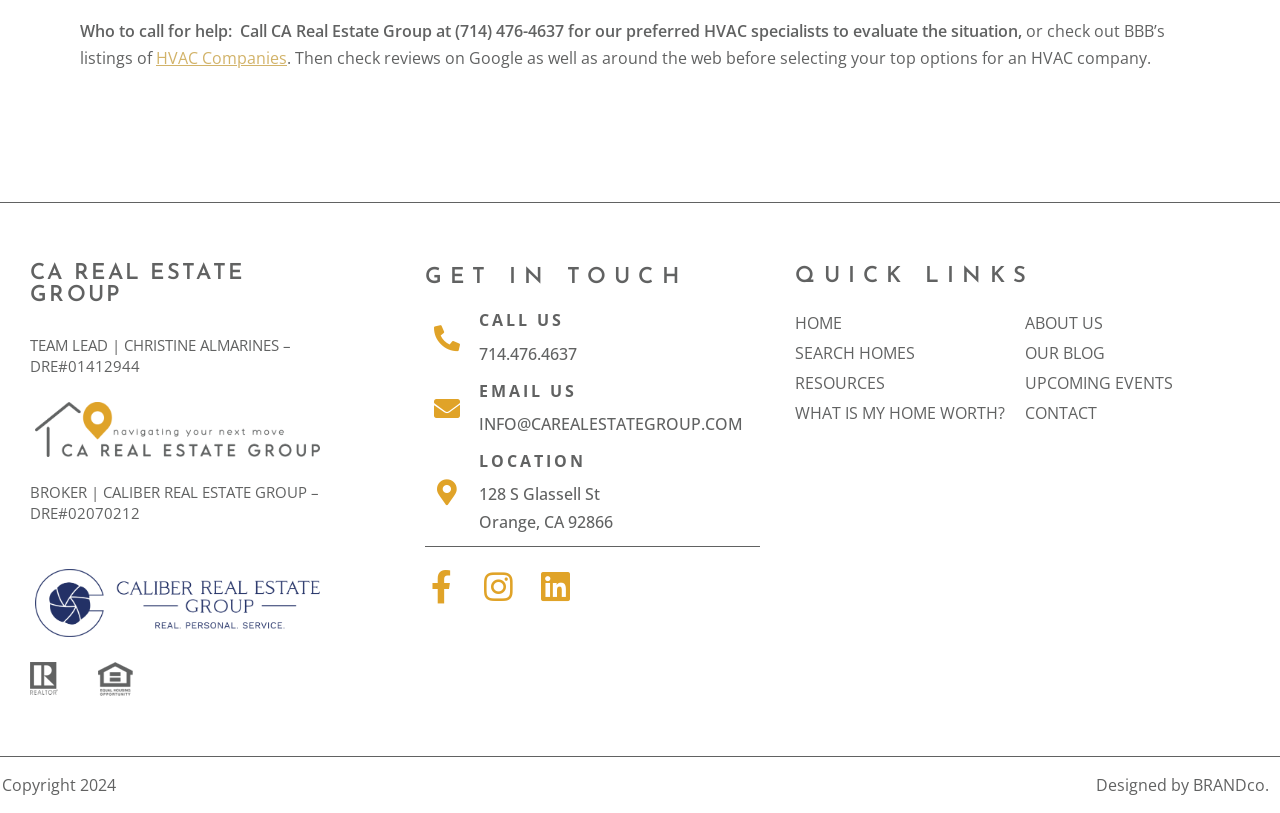Please identify the bounding box coordinates of the clickable element to fulfill the following instruction: "Email the company". The coordinates should be four float numbers between 0 and 1, i.e., [left, top, right, bottom].

[0.374, 0.467, 0.451, 0.494]